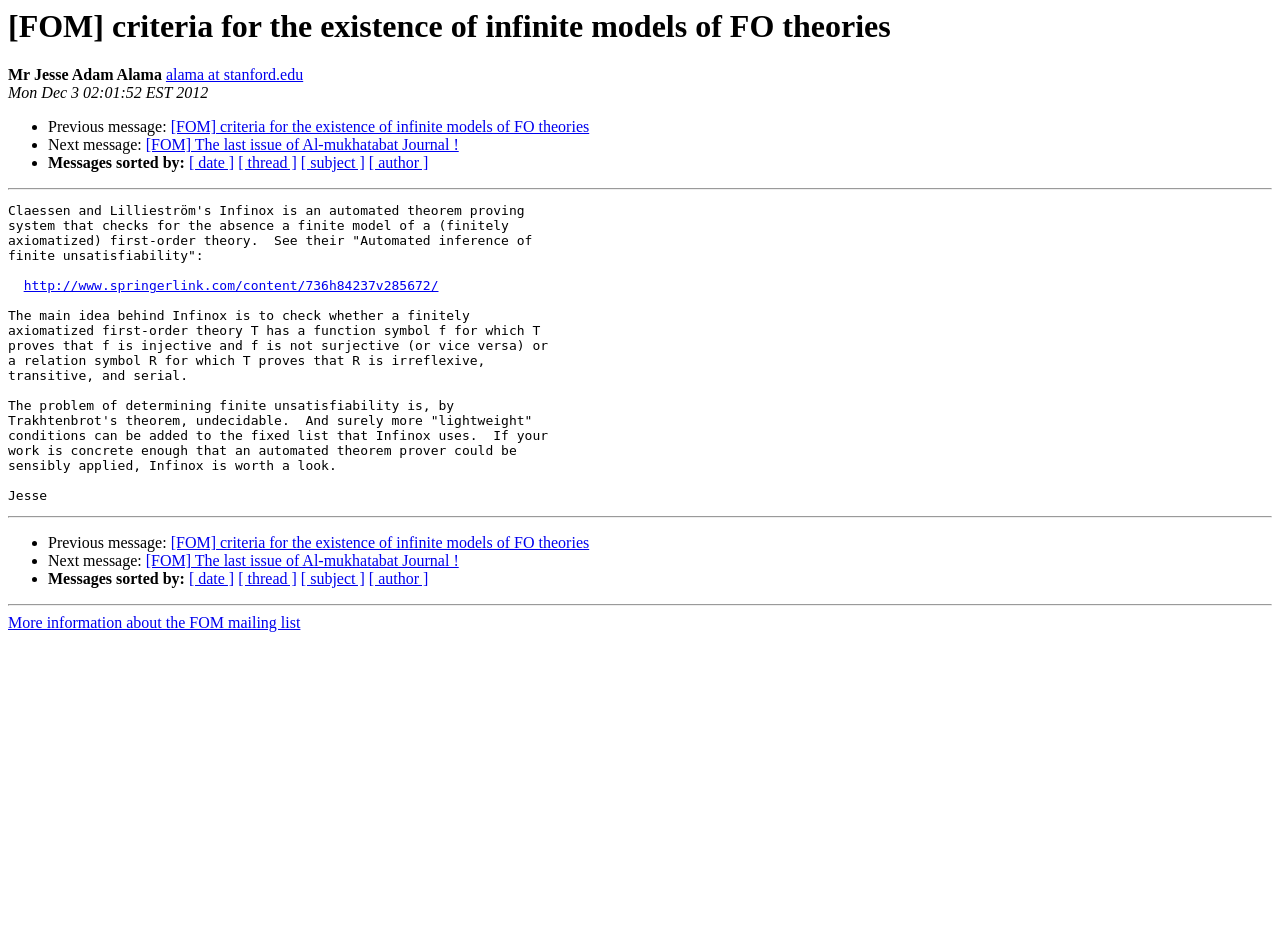Given the content of the image, can you provide a detailed answer to the question?
What is the topic of the previous message?

The topic of the previous message can be found by looking at the link element that contains the text '[FOM] The last issue of Al-mukhatabat Journal!' which is located in the list of messages below the main content.